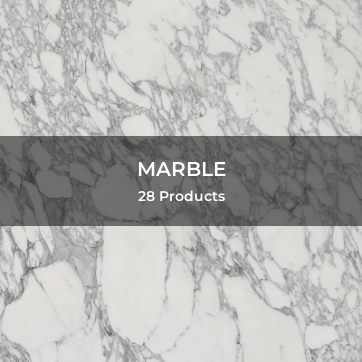Explain the details of the image comprehensively.

The image showcases a sleek and elegant marble surface characterized by its stunning white and gray veining. Overlaid on this exquisite background is a bold, prominent text banner that reads "MARBLE," indicating a collection of 28 distinct marble products. The polished texture of the marble adds a sophisticated touch, making it an ideal choice for various design applications, from countertops to flooring. This image effectively conveys the beauty and versatility of marble, enticing viewers to explore the featured products further.